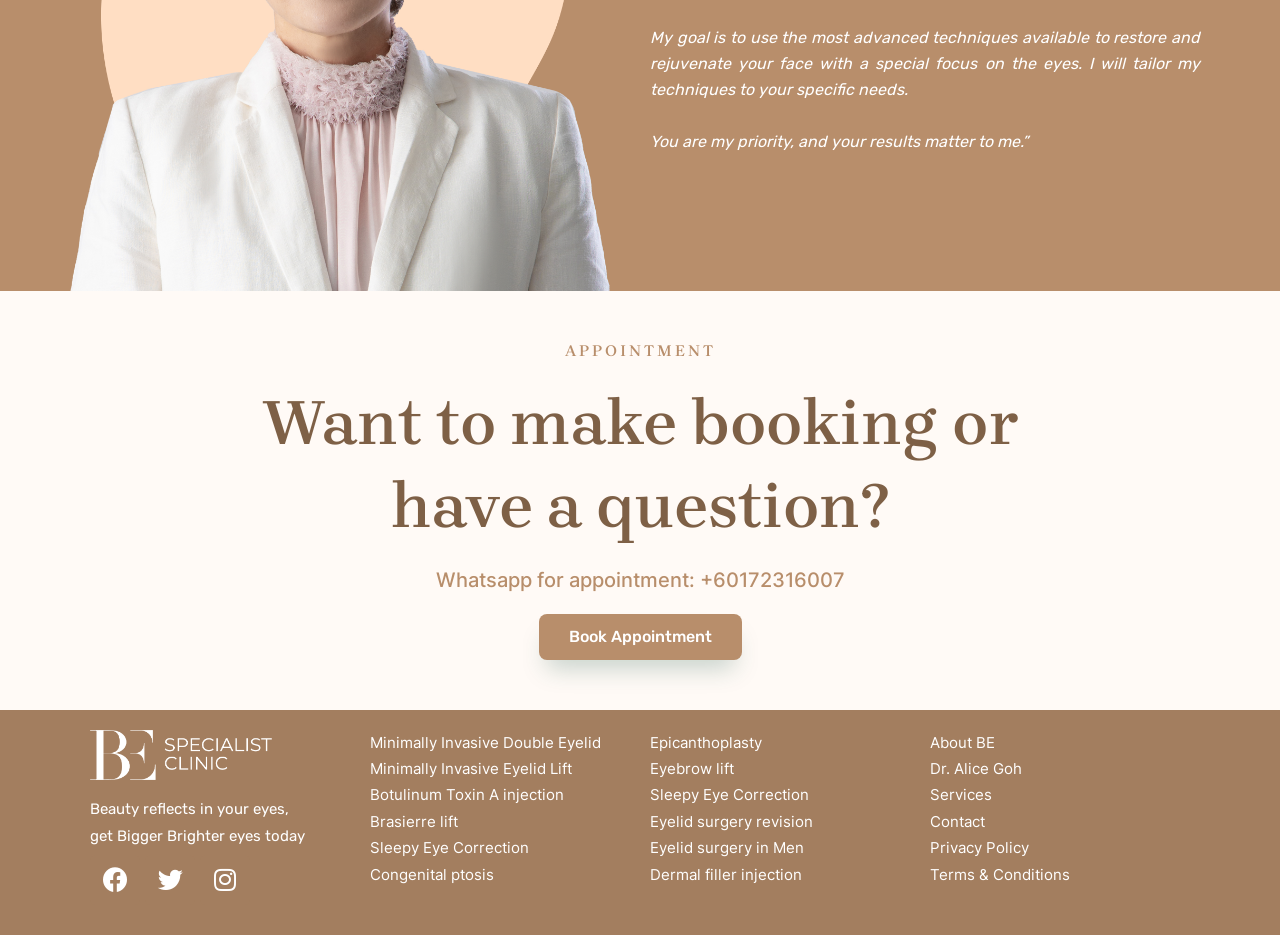How to make an appointment?
Use the screenshot to answer the question with a single word or phrase.

Whatsapp or Book Appointment